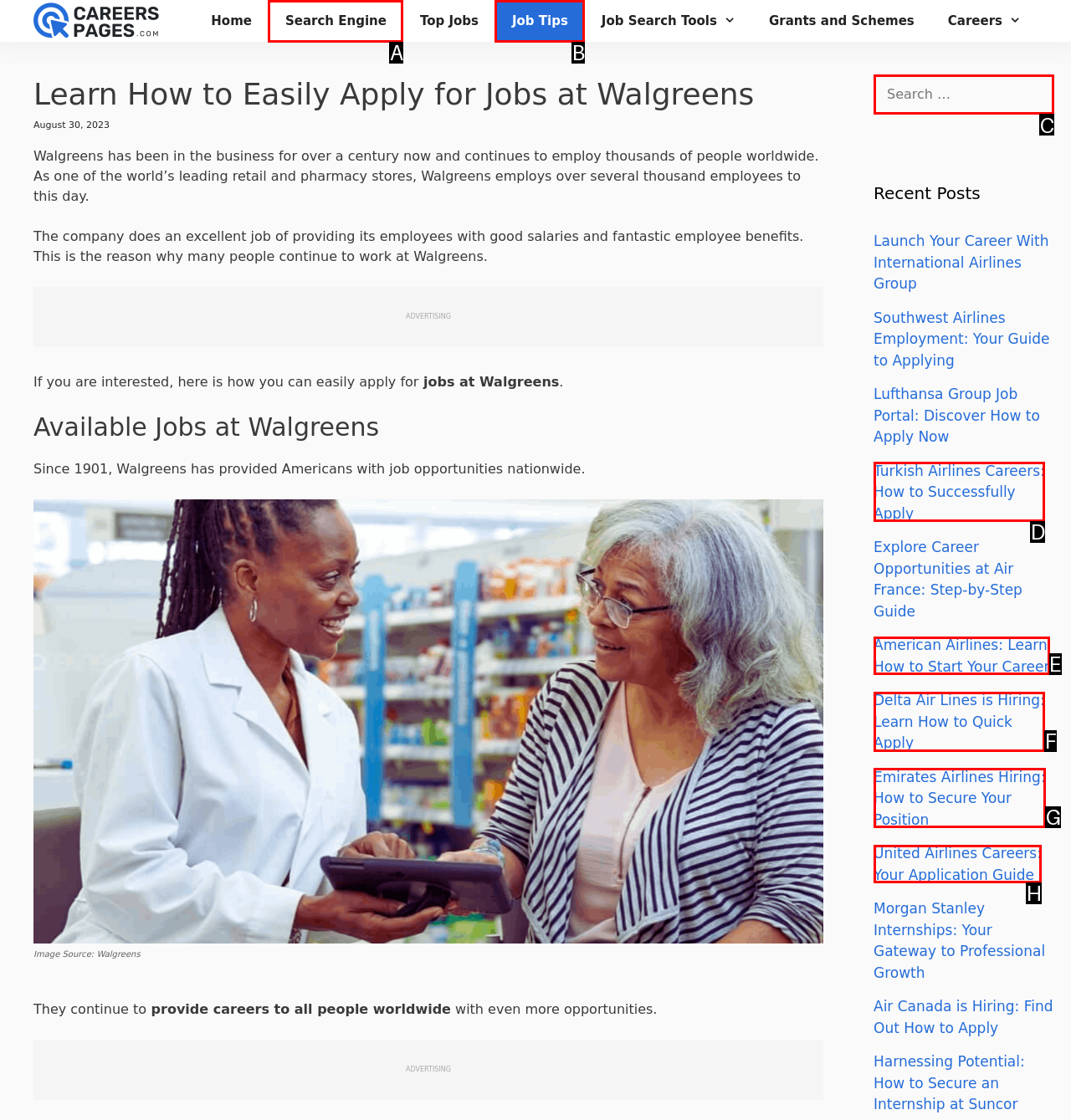Determine the letter of the UI element I should click on to complete the task: Search for jobs from the provided choices in the screenshot.

C